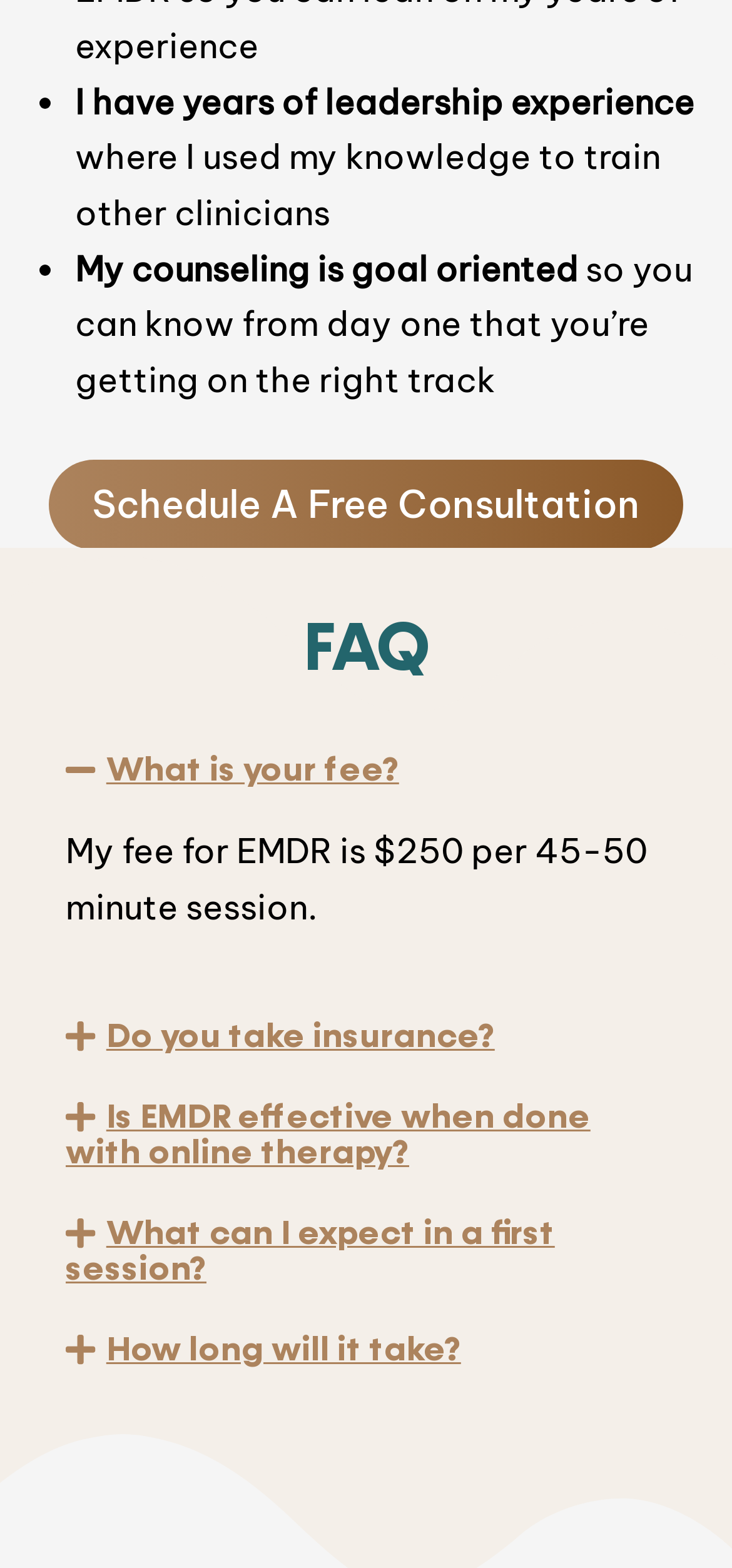Please find the bounding box coordinates for the clickable element needed to perform this instruction: "Click the 'What can I expect in a first session?' button".

[0.051, 0.761, 0.949, 0.835]